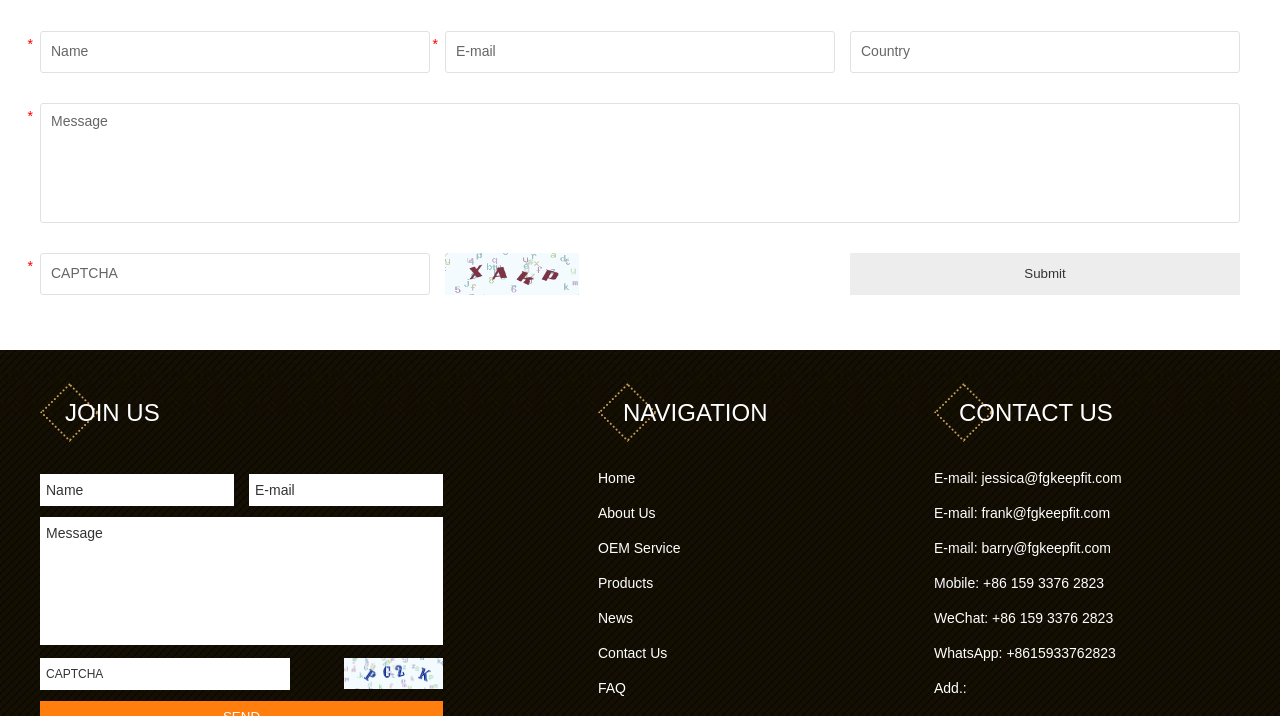Locate the bounding box coordinates of the element to click to perform the following action: 'Click the Home link'. The coordinates should be given as four float values between 0 and 1, in the form of [left, top, right, bottom].

[0.467, 0.643, 0.496, 0.692]